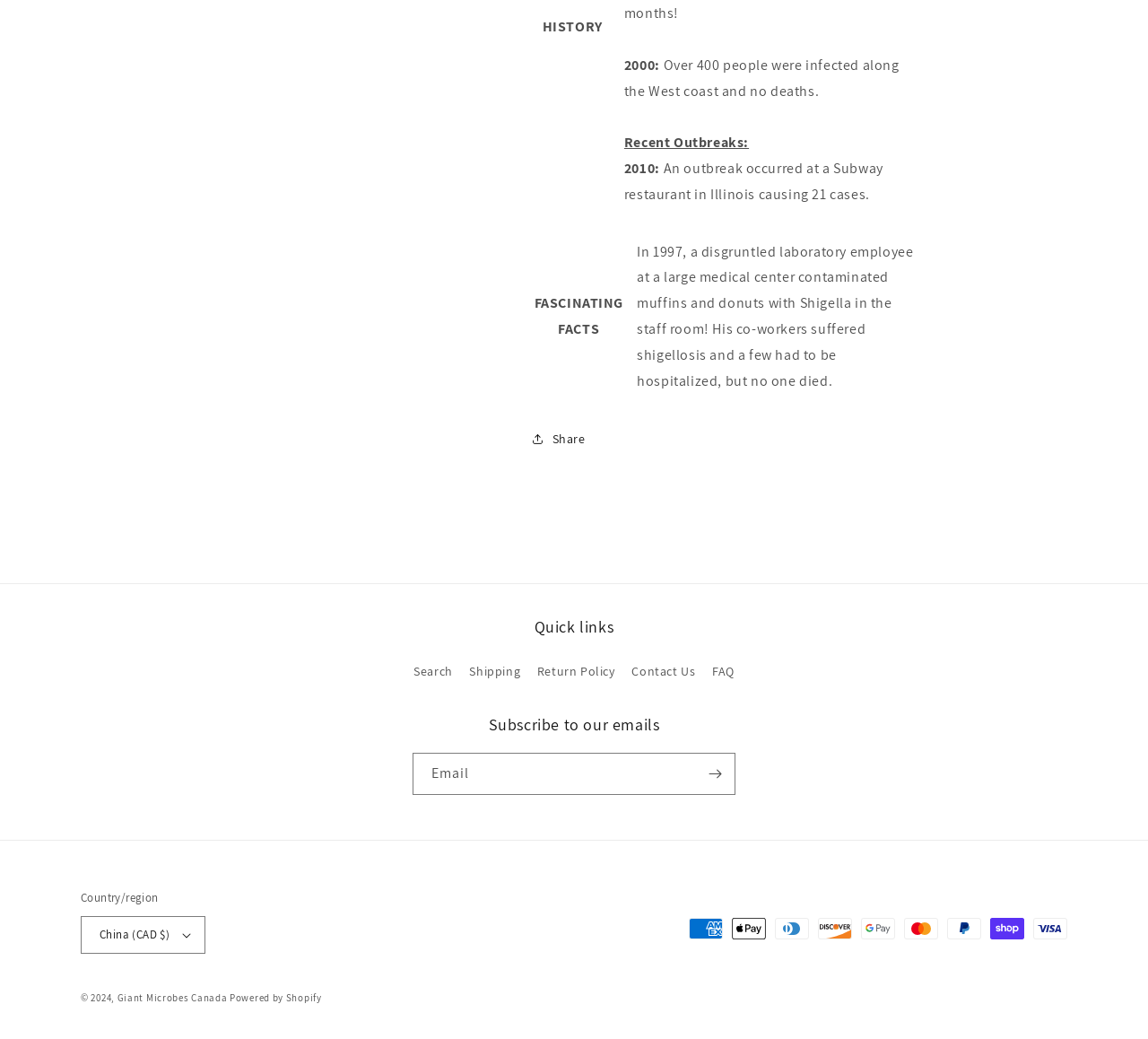Identify the bounding box coordinates of the area you need to click to perform the following instruction: "Click the Search link".

[0.36, 0.635, 0.394, 0.661]